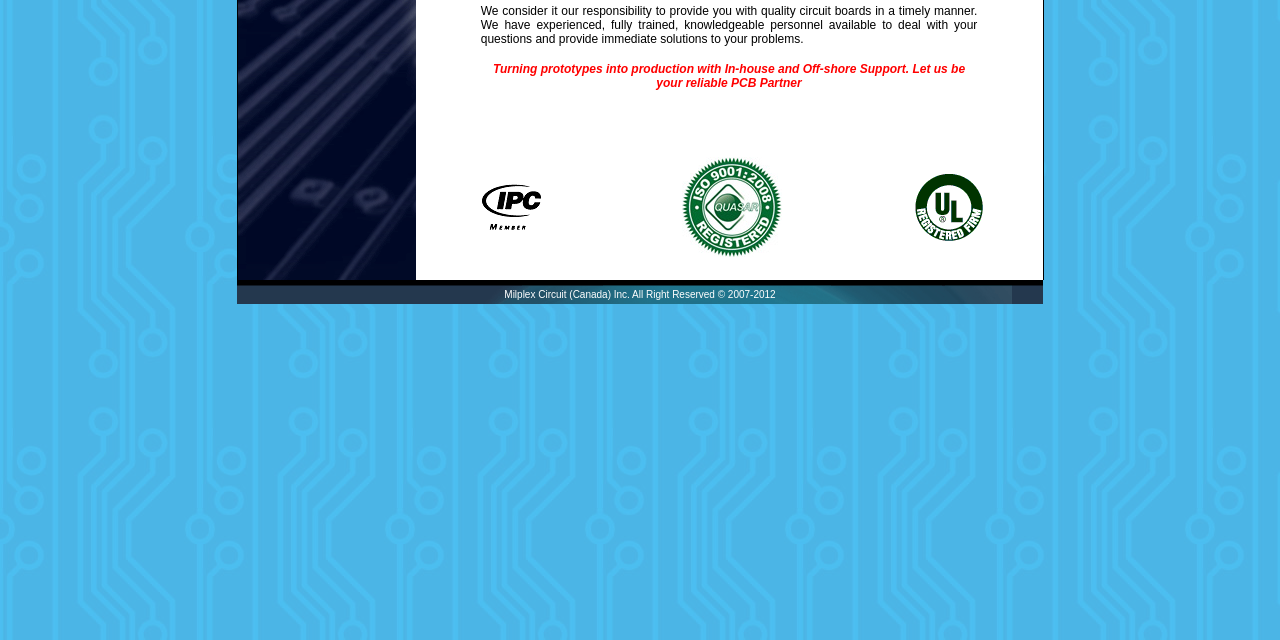Extract the bounding box coordinates of the UI element described: "New Double-Density Tester". Provide the coordinates in the format [left, top, right, bottom] with values ranging from 0 to 1.

[0.189, 0.556, 0.321, 0.577]